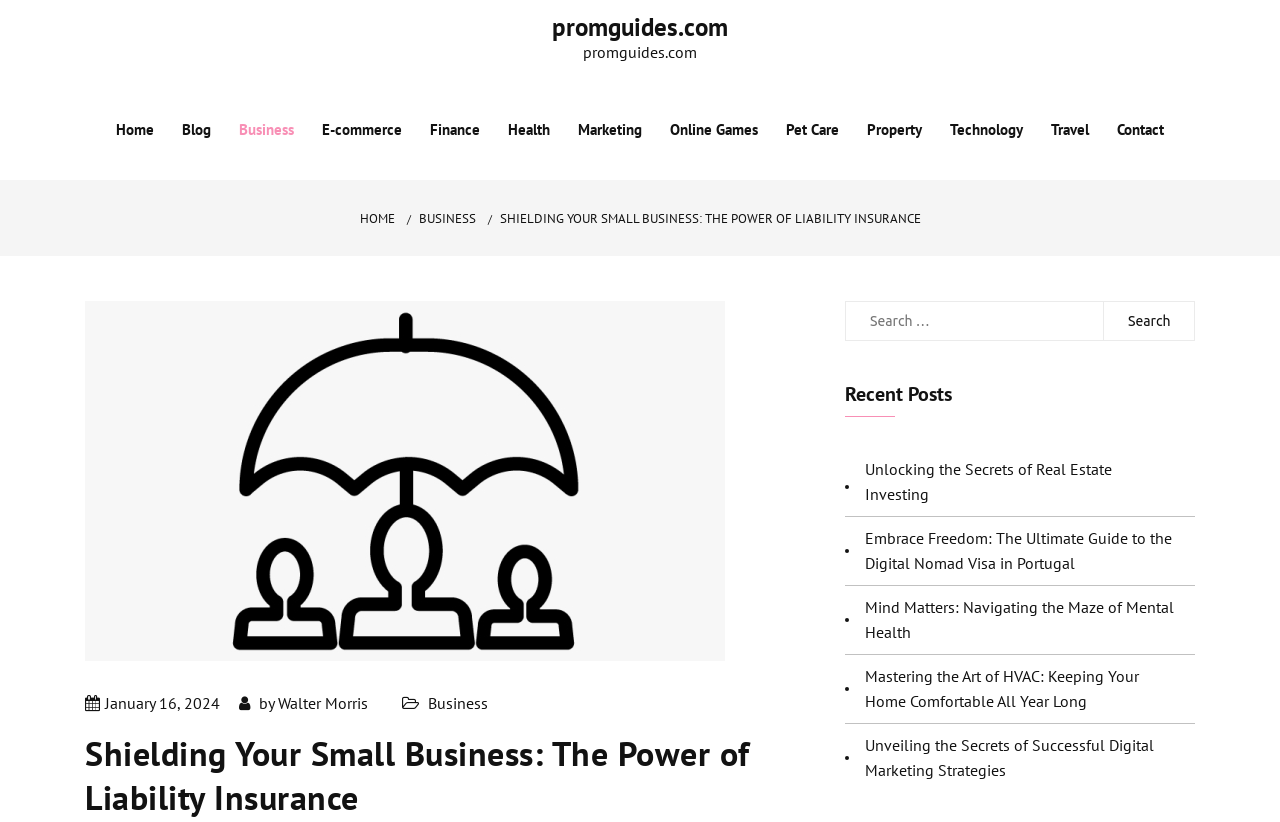What is the date of the current article?
Using the image as a reference, give a one-word or short phrase answer.

January 16, 2024